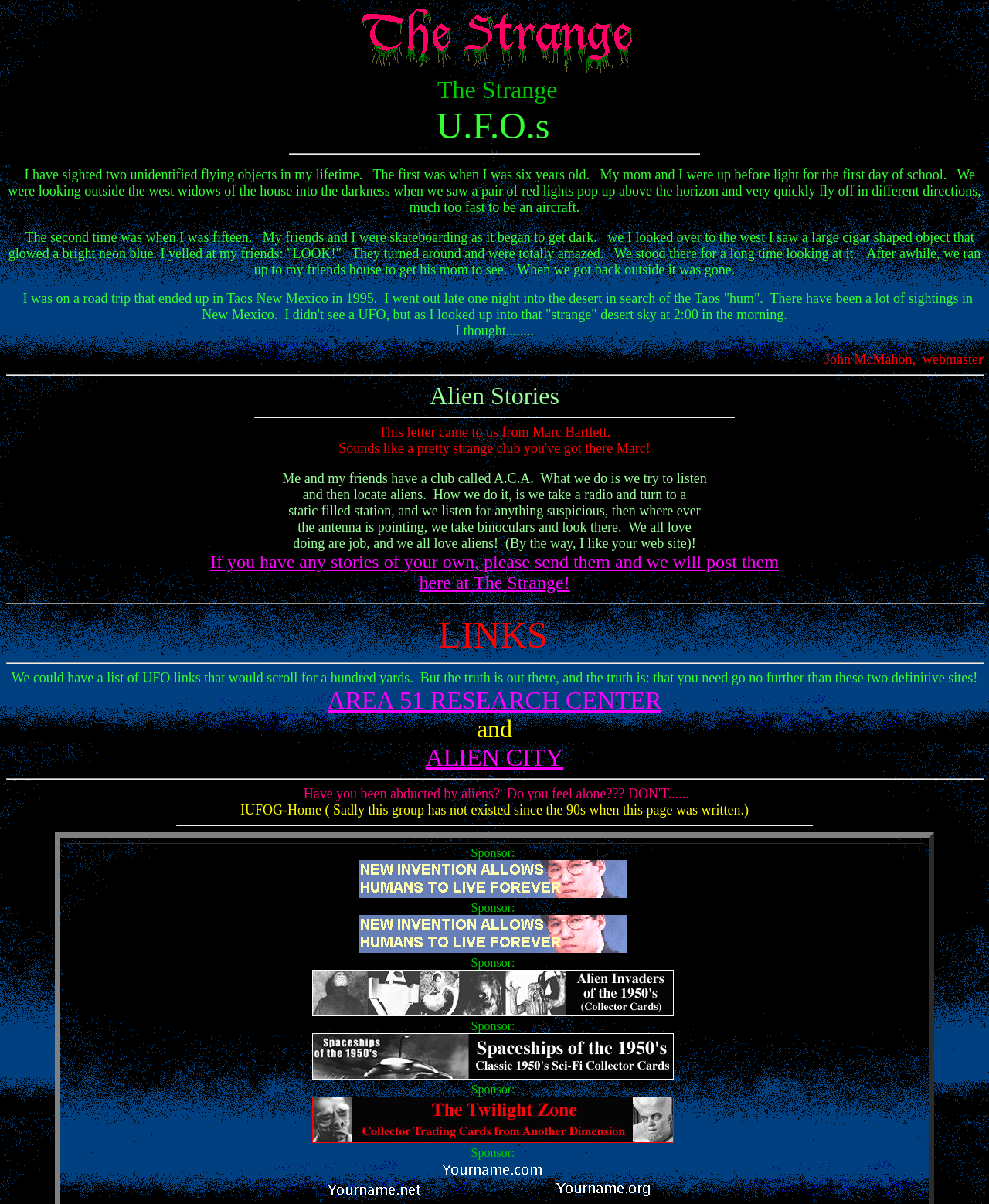Explain the webpage's design and content in an elaborate manner.

The webpage is about aliens and UFOs, with a title "ALIENS - THE STRANGE" at the top. Below the title, there is a small image on the right side, followed by a horizontal separator line. 

The main content of the webpage is divided into several sections. The first section starts with a heading "U.F.O.s" and contains three paragraphs of text describing personal experiences of UFO sightings. These paragraphs are arranged vertically, with a small gap between each paragraph.

Below these paragraphs, there is a horizontal separator line, followed by a section with a heading "Alien Stories". This section contains a few paragraphs of text, including a letter from Marc Bartlett and a description of a club called A.C.A. that tries to locate aliens.

The next section has a link inviting users to share their own UFO stories, followed by a horizontal separator line. Below this line, there is a section with a heading "LINKS" that lists a few UFO-related websites, including AREA 51 RESEARCH CENTER and ALIEN CITY.

The webpage also has a section with a heading "IUFOG-Home", which appears to be a defunct UFO group. Below this section, there are several horizontal separator lines, followed by a section with a few links and images advertising space for rent on the webpage.

At the bottom of the webpage, there are several sponsor links and images, each with a label "Sponsor:" next to it.